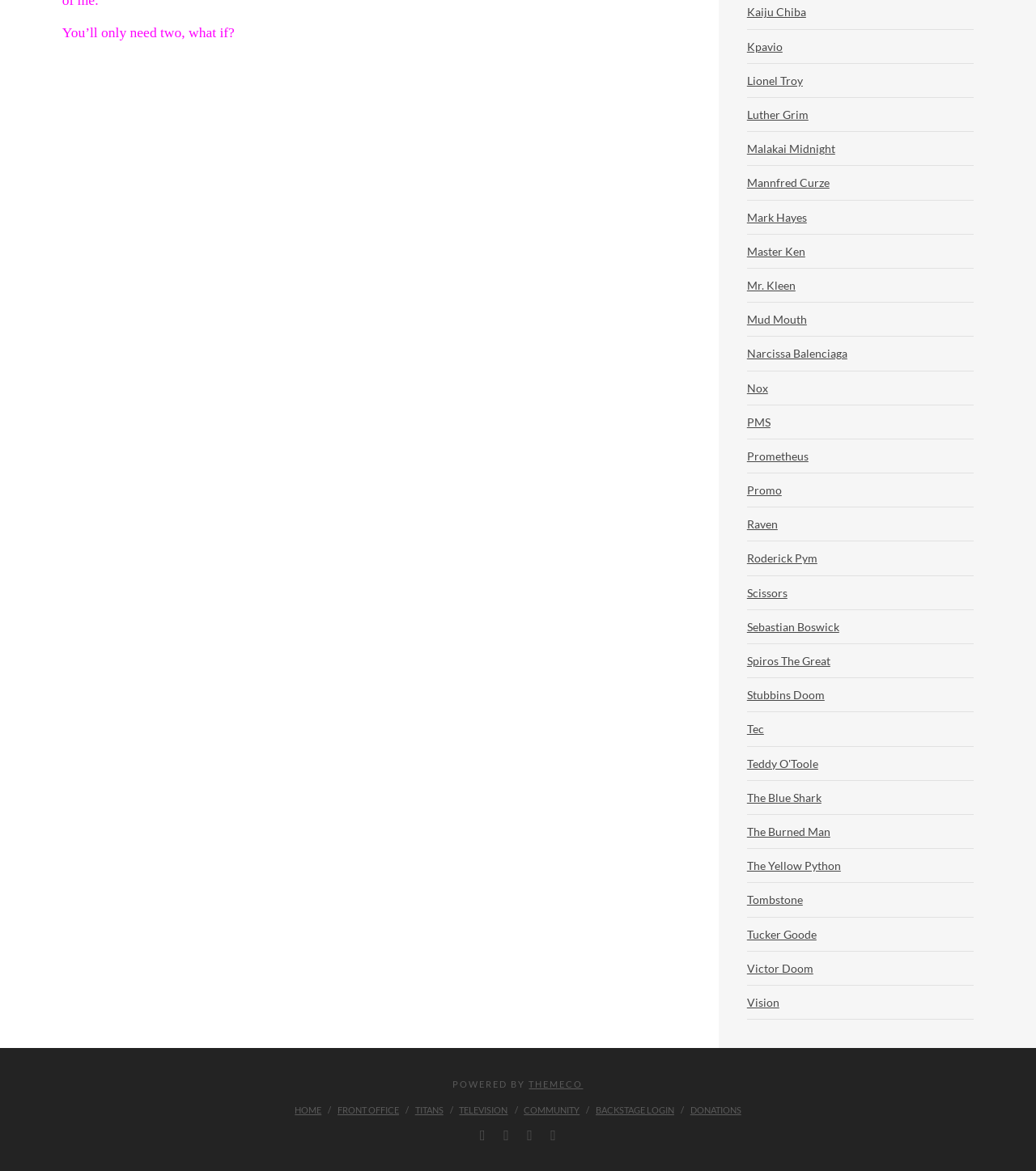What is the last link in the top navigation menu?
Using the image, give a concise answer in the form of a single word or short phrase.

DONATIONS